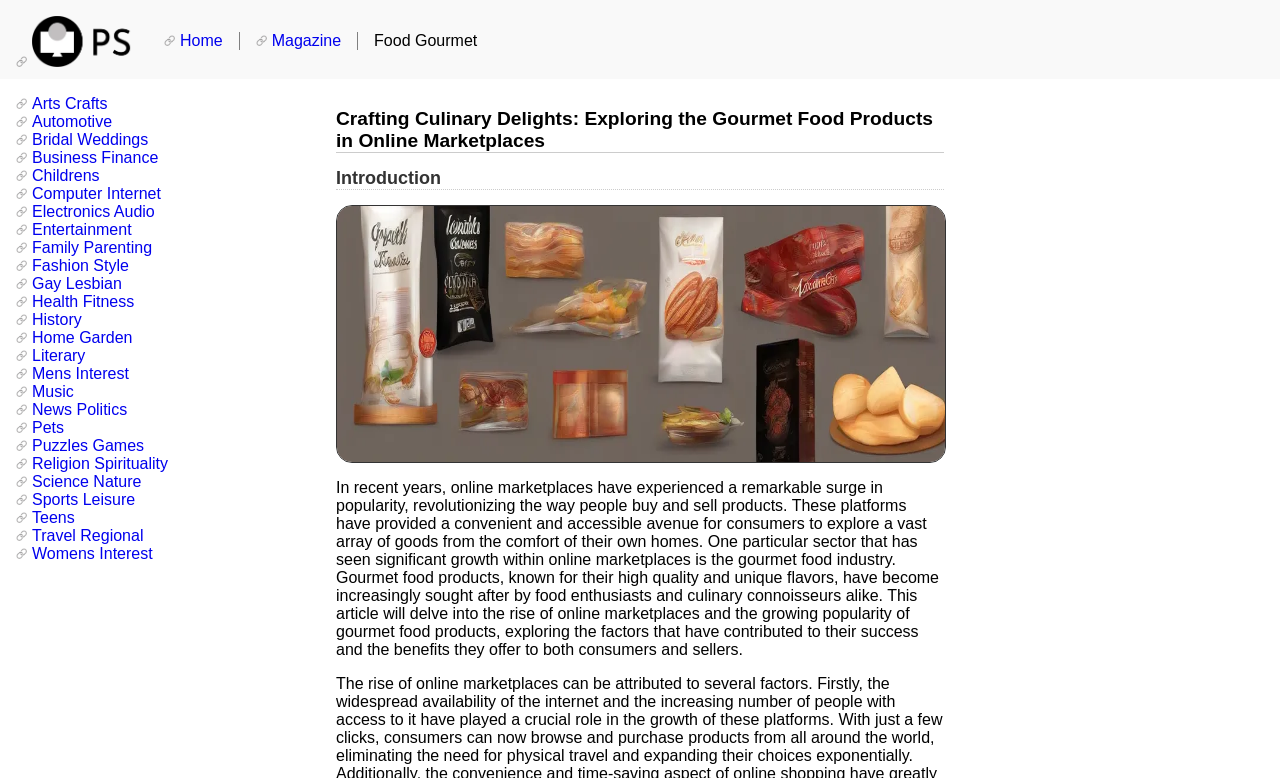Provide a brief response to the question below using one word or phrase:
What is the topic of the article?

Gourmet food products in online marketplaces